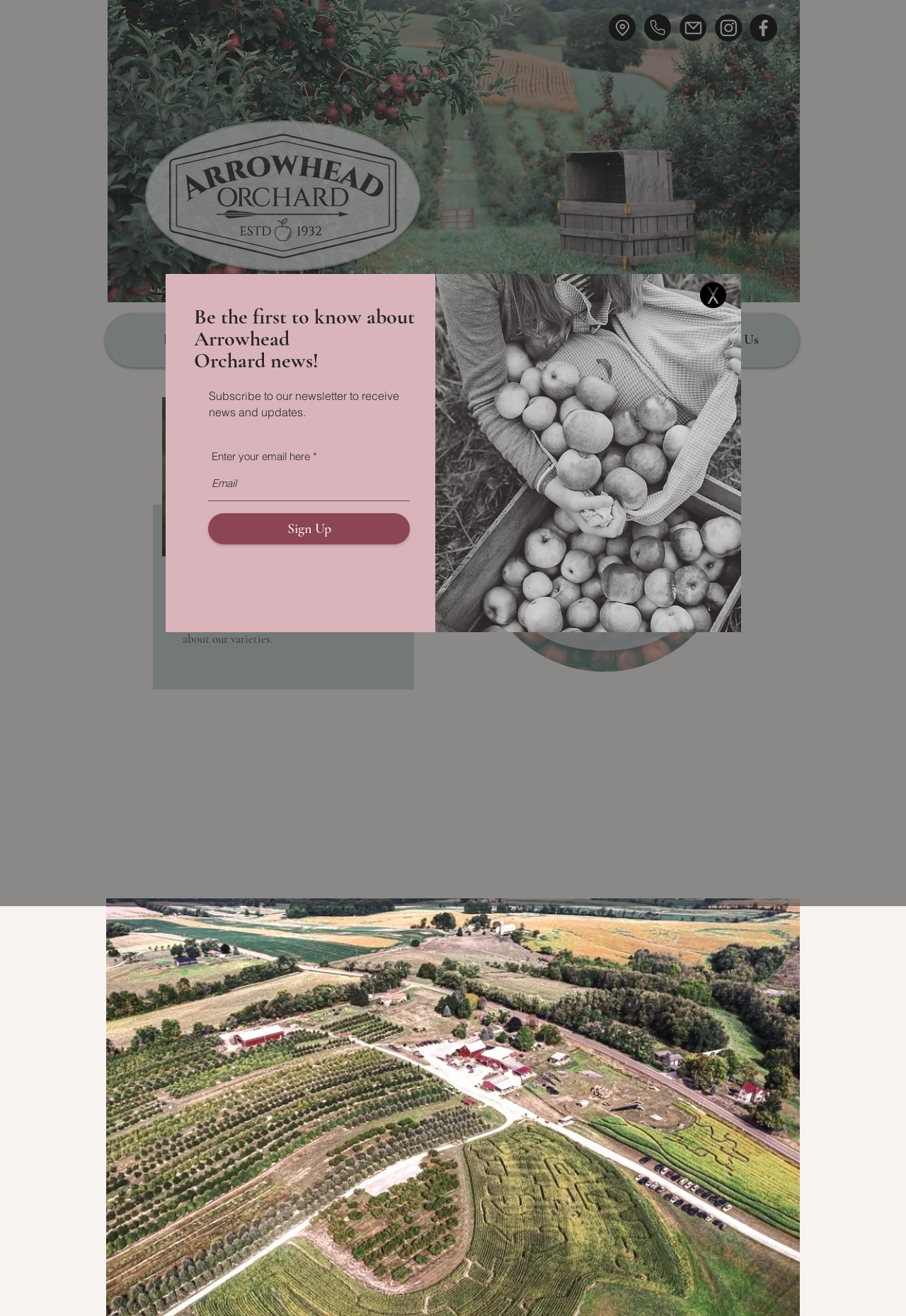Identify the bounding box for the UI element described as: "Applehouse Market". The coordinates should be four float numbers between 0 and 1, i.e., [left, top, right, bottom].

[0.275, 0.244, 0.427, 0.273]